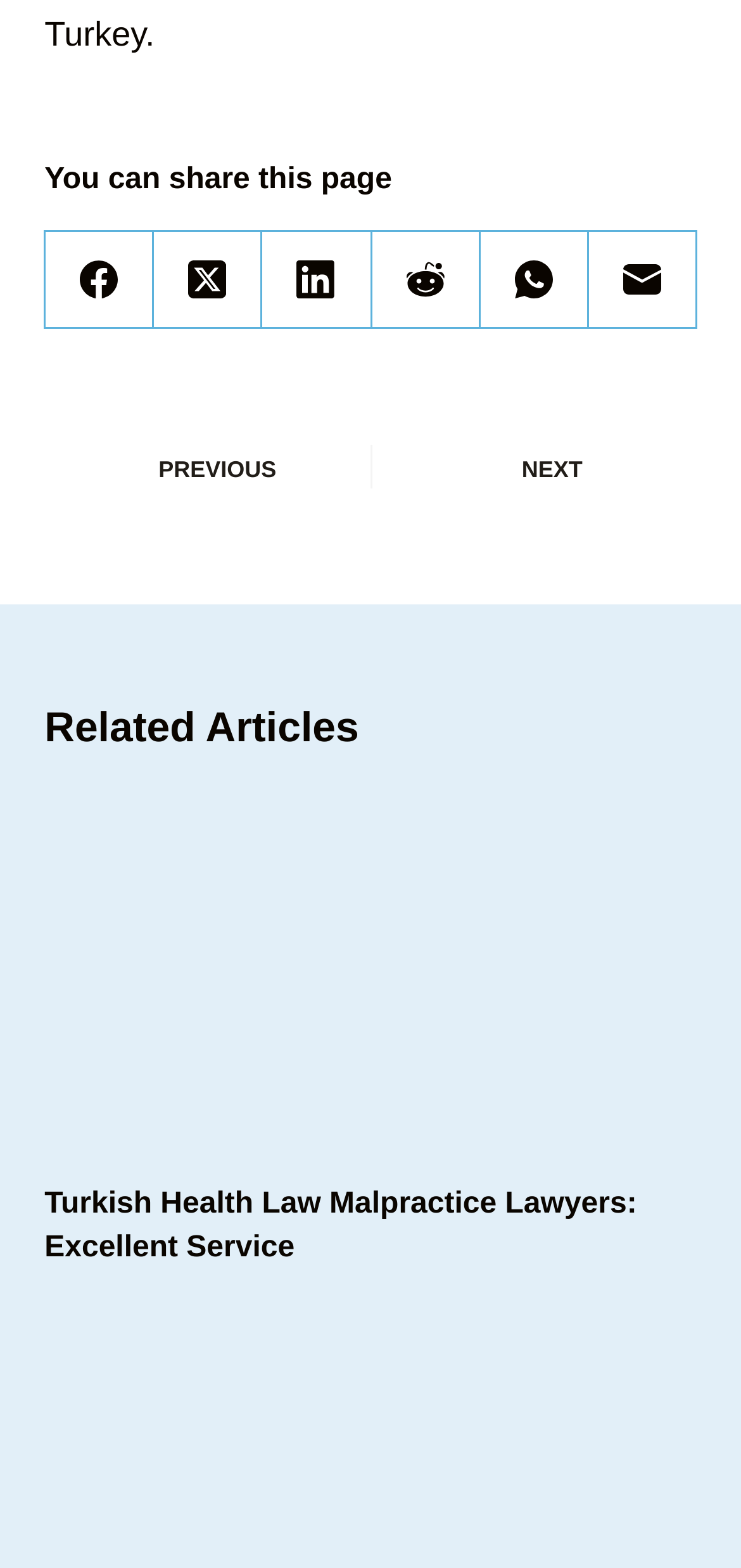How many related articles are shown on this page?
Using the image as a reference, give a one-word or short phrase answer.

1